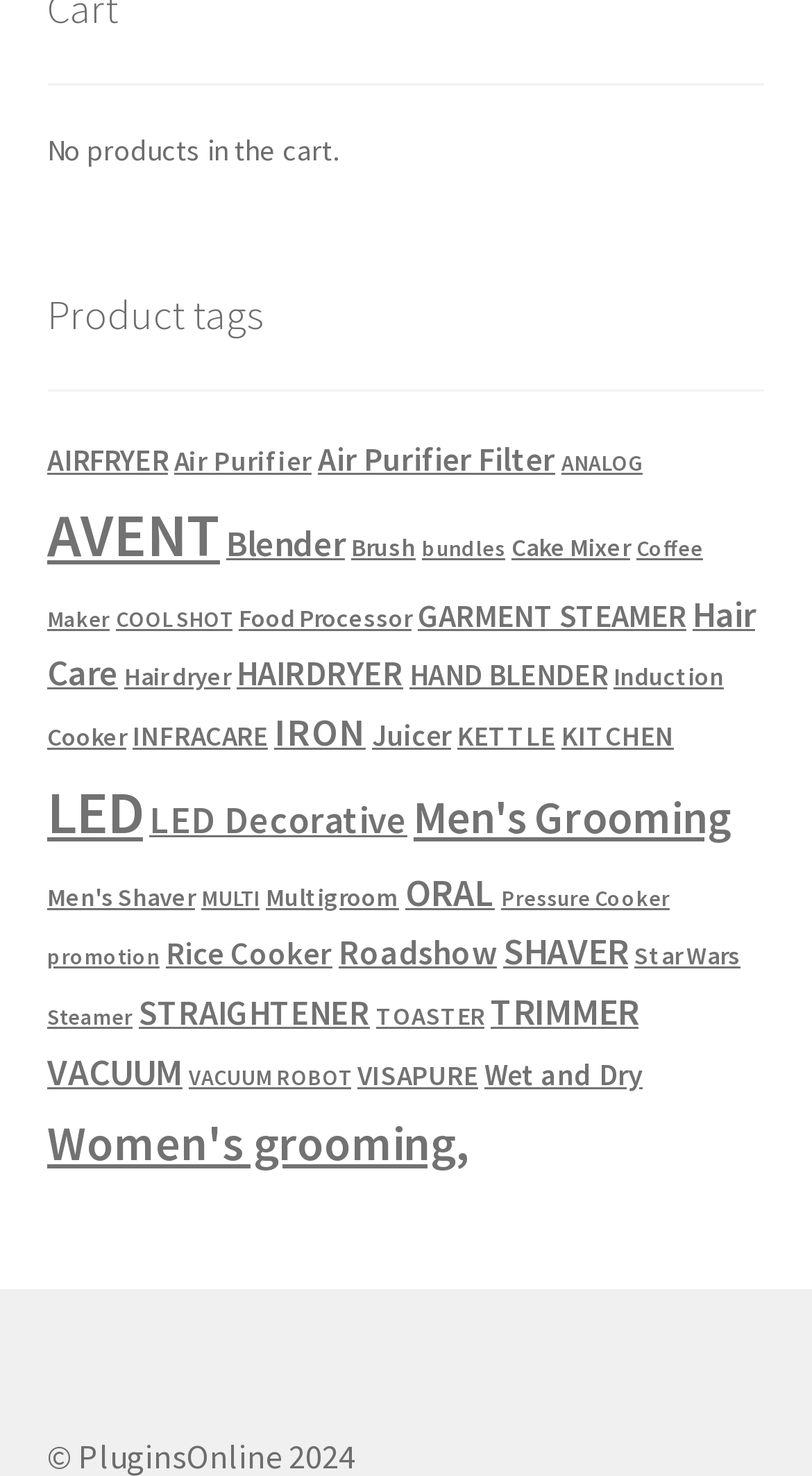Locate the bounding box coordinates of the clickable region necessary to complete the following instruction: "View AIRFRYER products". Provide the coordinates in the format of four float numbers between 0 and 1, i.e., [left, top, right, bottom].

[0.058, 0.299, 0.207, 0.325]